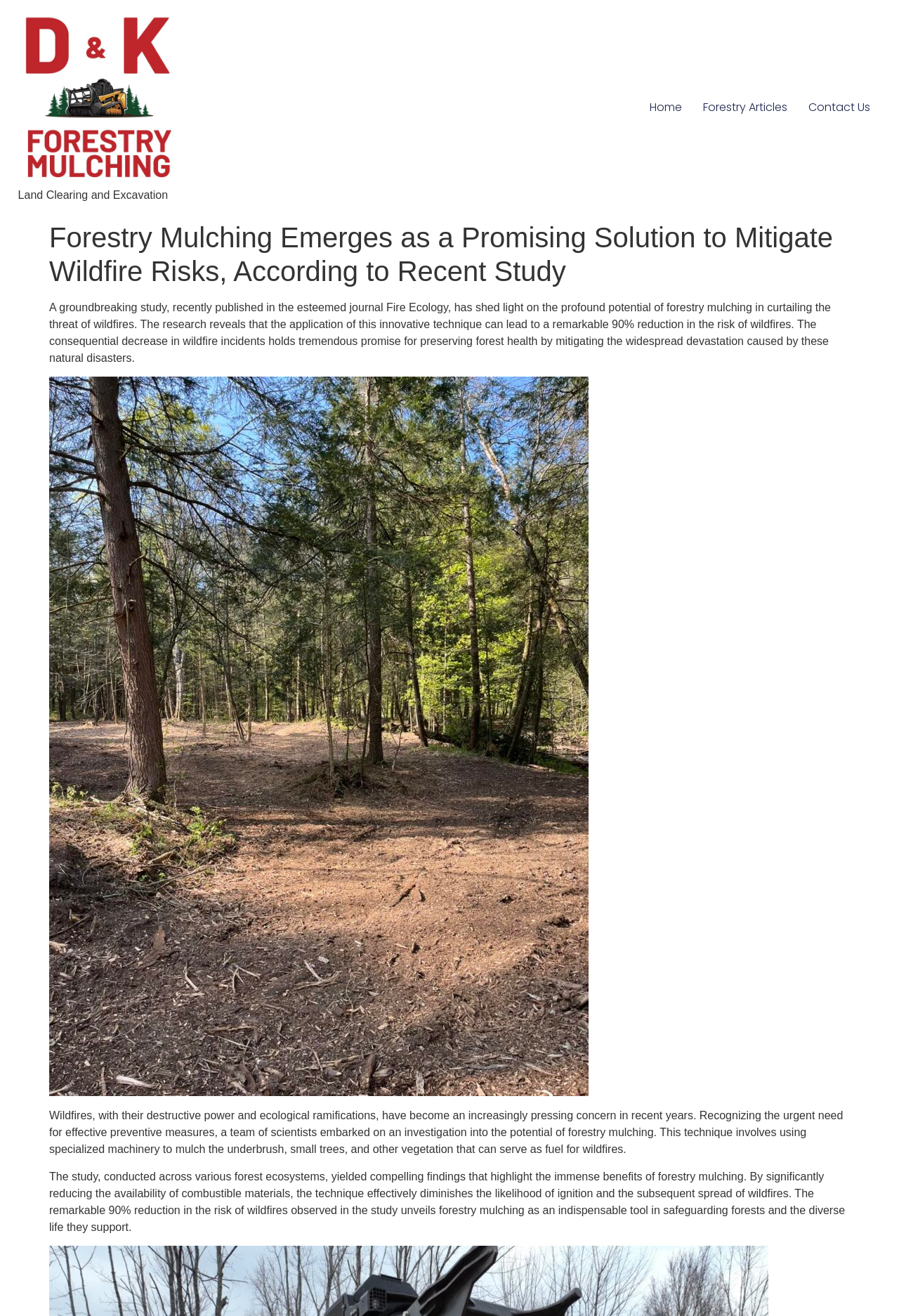Detail the various sections and features of the webpage.

The webpage is about forestry mulching as a solution to mitigate wildfire risks. At the top left, there is a logo of "D&K Forestry Mulching" which is both a link and an image. Next to it, there is a text "Land Clearing and Excavation". 

On the top right, there are three links: "Home", "Forestry Articles", and "Contact Us", aligned horizontally. 

Below the logo, there is a main heading that reads "Forestry Mulching Emerges as a Promising Solution to Mitigate Wildfire Risks, According to Recent Study". 

Following the heading, there is a paragraph of text that summarizes a study on the effectiveness of forestry mulching in reducing wildfire risks. The text is positioned at the top center of the page. 

Below the text, there is a large figure or image that takes up most of the page's width and about half of its height. 

Under the figure, there are two more paragraphs of text. The first one explains the context and purpose of the study, while the second one discusses the findings and benefits of forestry mulching. These paragraphs are positioned at the bottom center of the page.